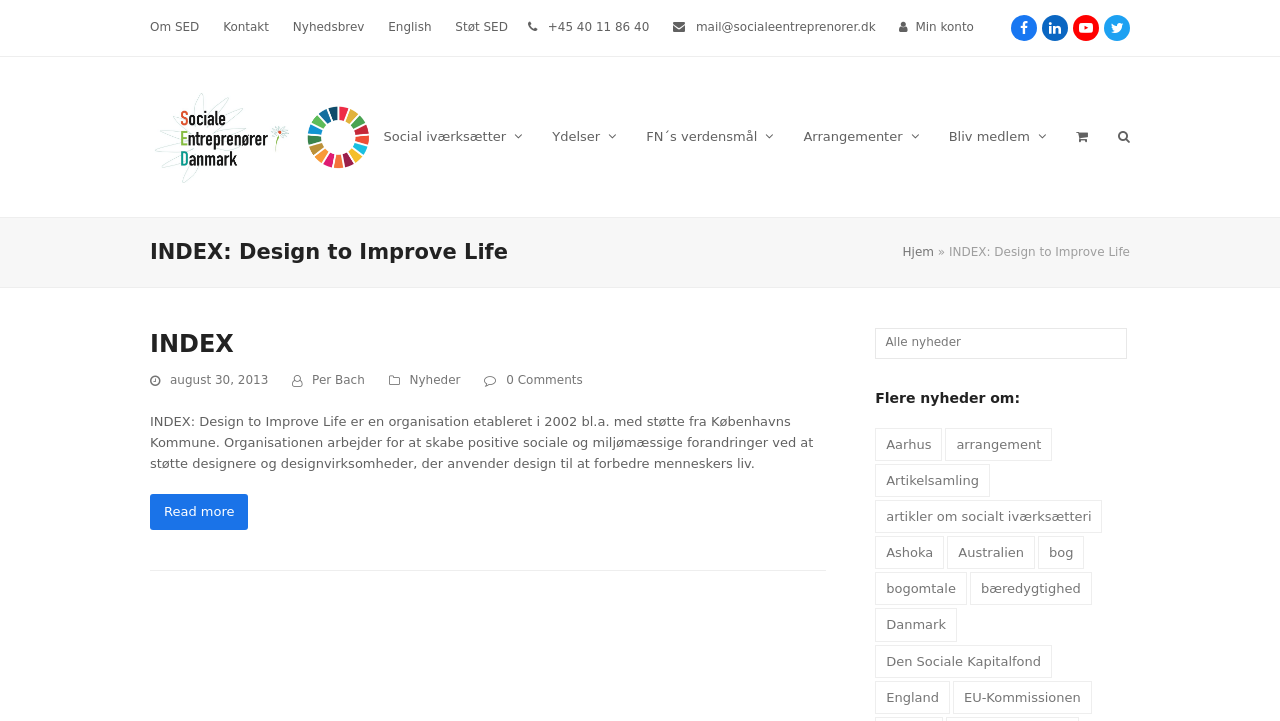Respond to the question below with a concise word or phrase:
What is the name of the author of the article?

Per Bach